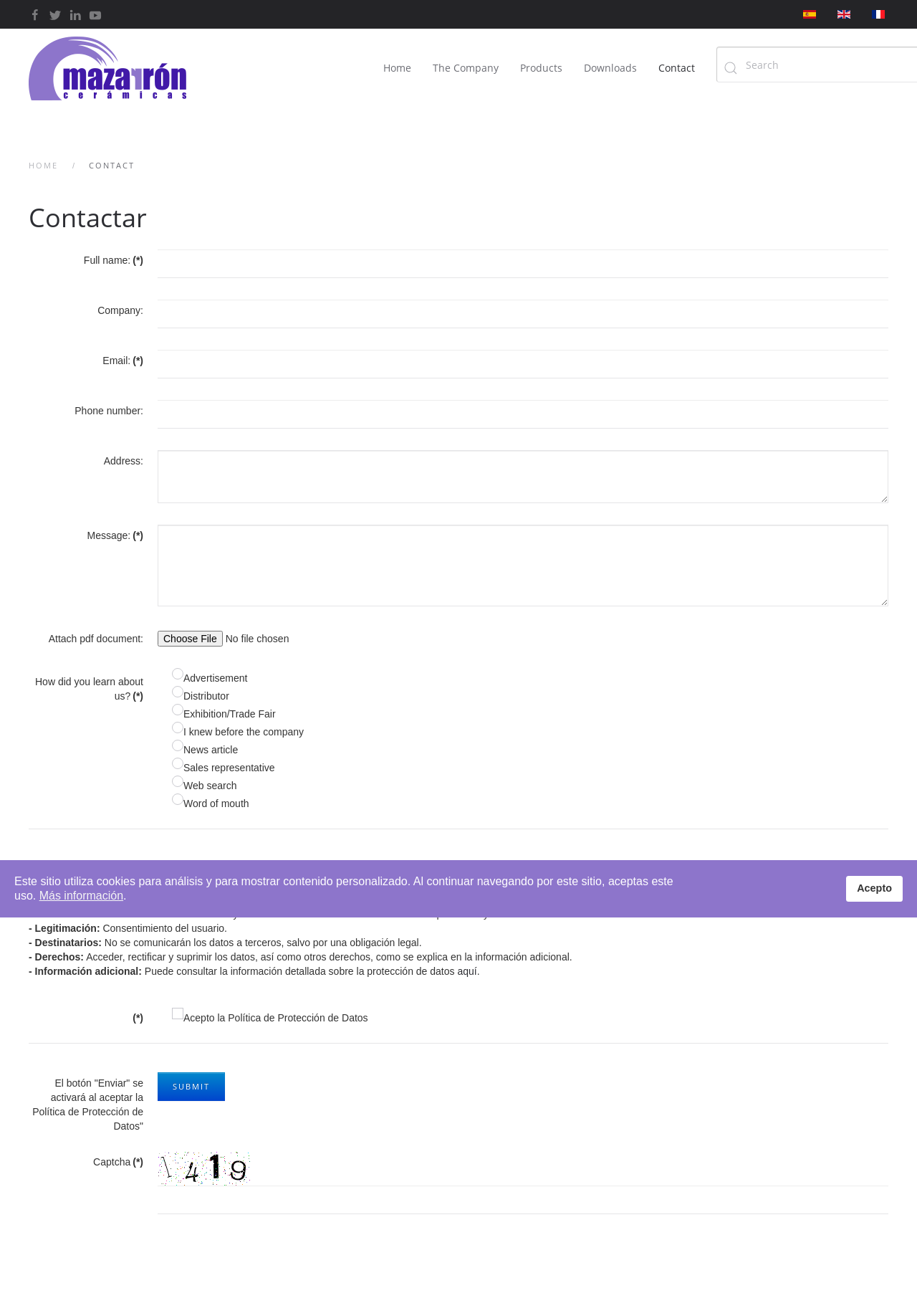Identify the bounding box coordinates for the UI element described as follows: "name="form[Nombre y Apellidos]"". Ensure the coordinates are four float numbers between 0 and 1, formatted as [left, top, right, bottom].

[0.172, 0.189, 0.969, 0.211]